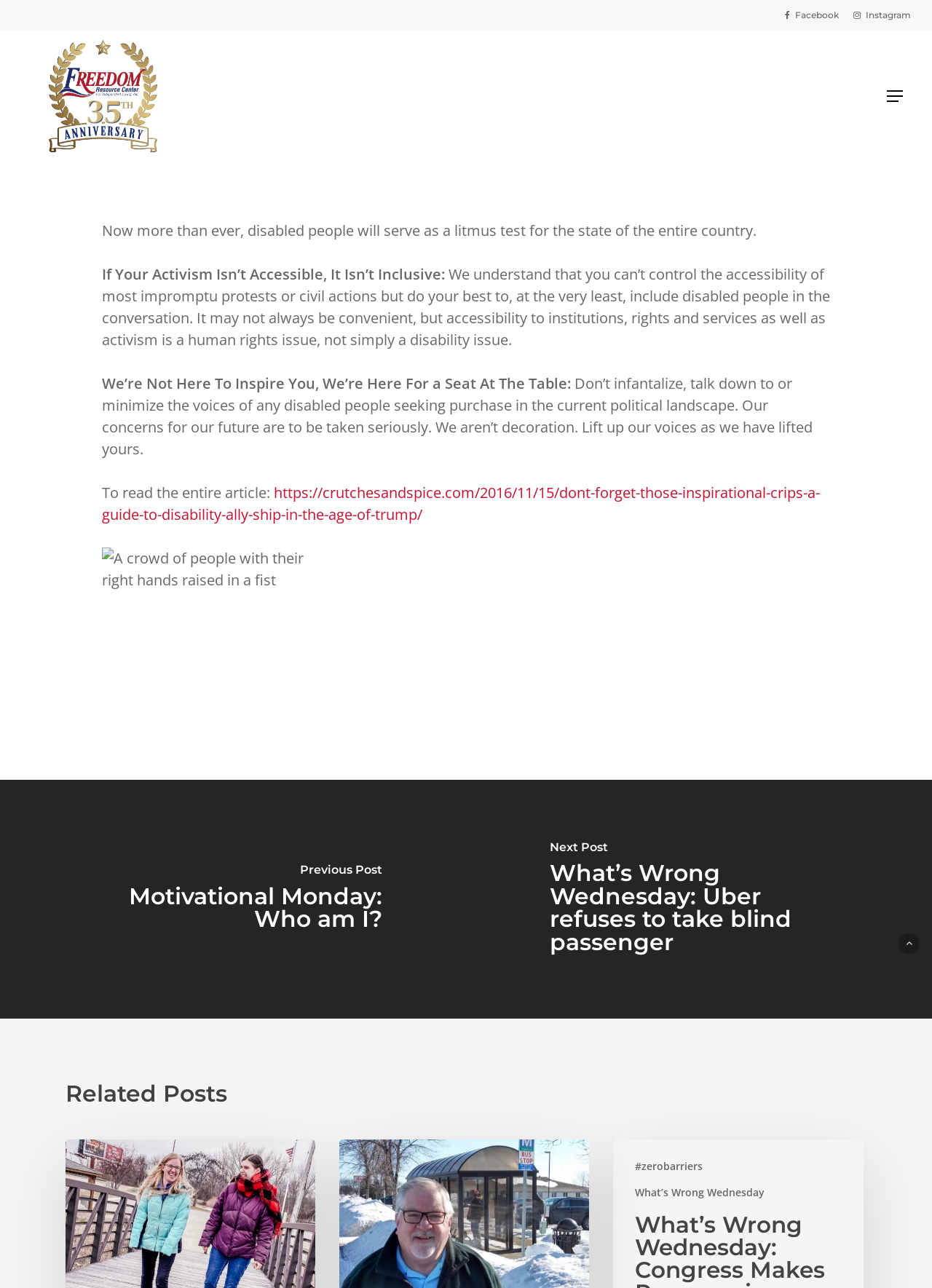Select the bounding box coordinates of the element I need to click to carry out the following instruction: "View the related posts".

[0.07, 0.791, 0.93, 0.881]